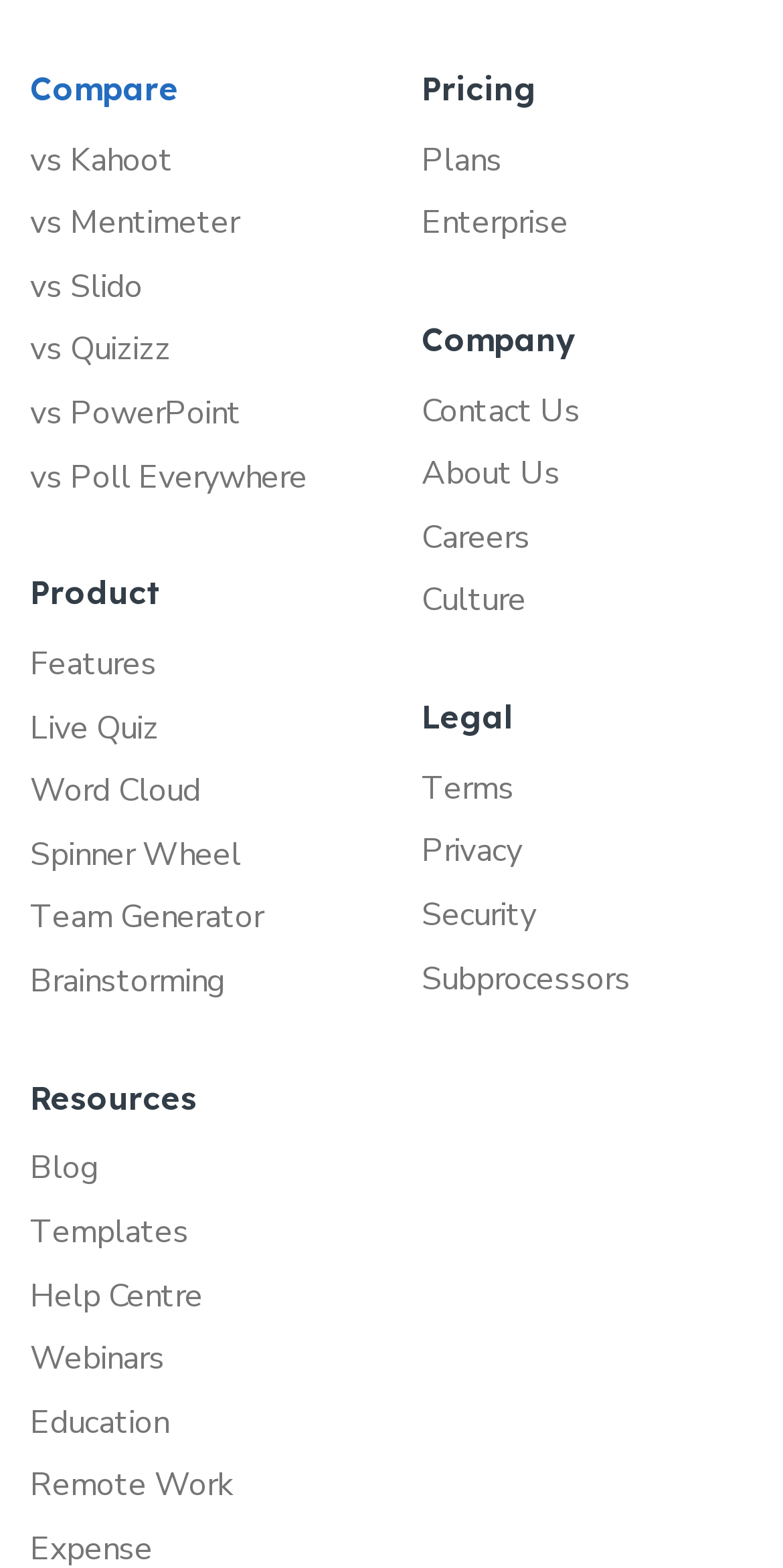Determine the bounding box of the UI component based on this description: "vs Kahoot". The bounding box coordinates should be four float values between 0 and 1, i.e., [left, top, right, bottom].

[0.038, 0.087, 0.462, 0.122]